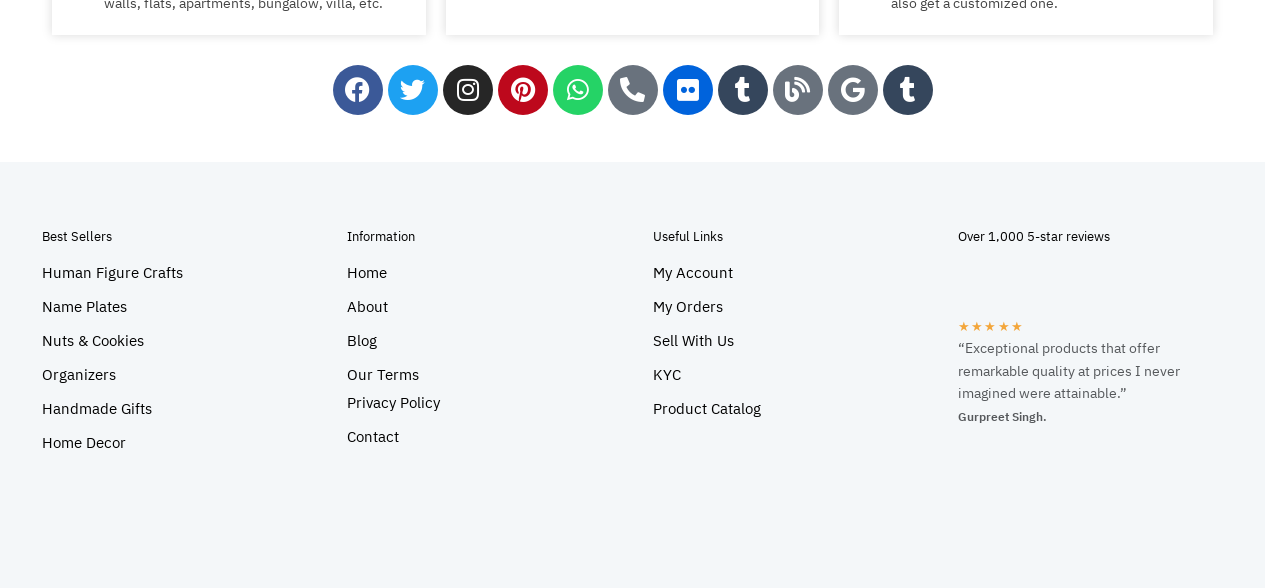What is the rating shown in the footer reviews?
Look at the image and respond with a one-word or short-phrase answer.

5-star